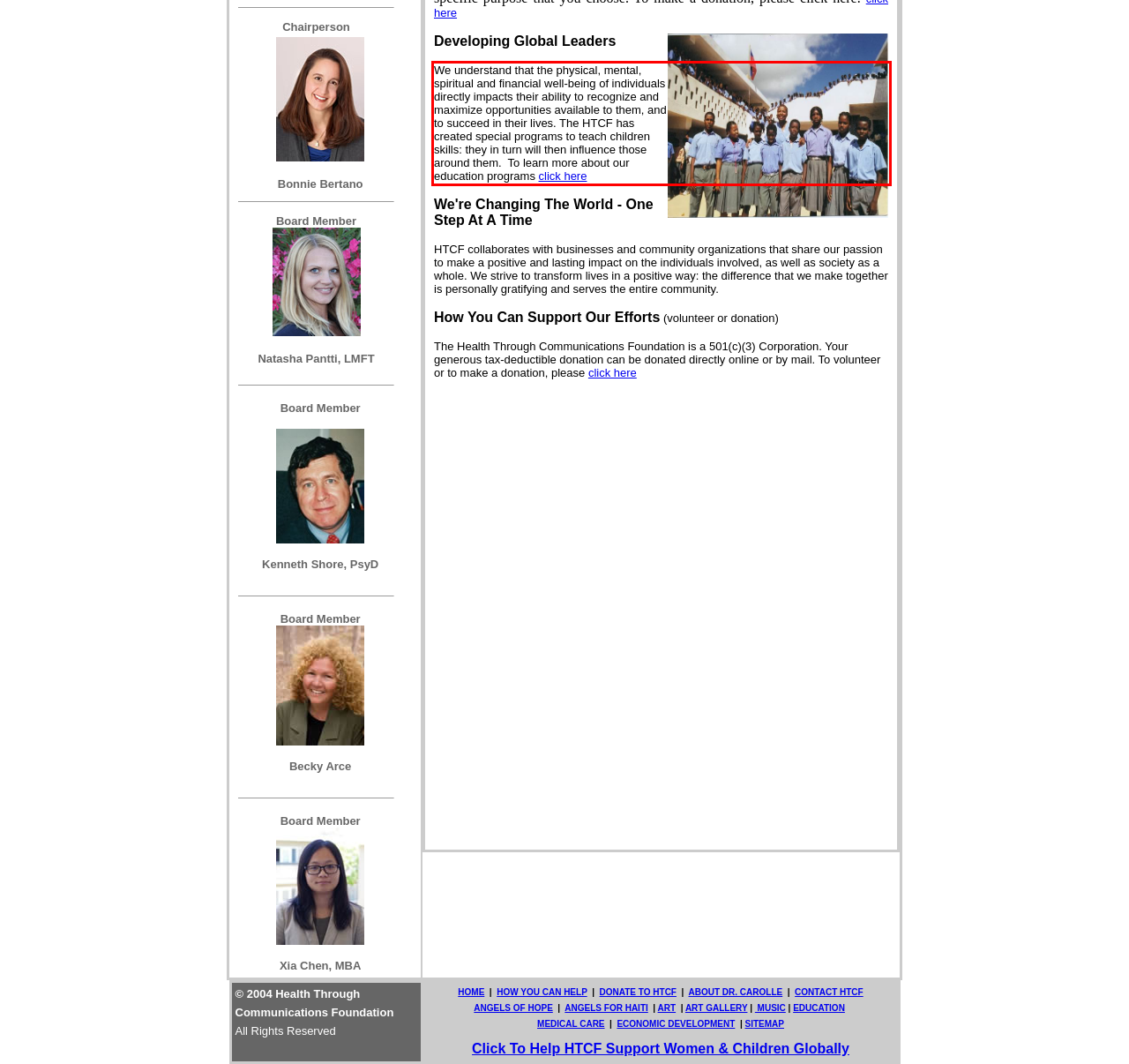Identify and extract the text within the red rectangle in the screenshot of the webpage.

We understand that the physical, mental, spiritual and financial well-being of individuals directly impacts their ability to recognize and maximize opportunities available to them, and to succeed in their lives. The HTCF has created special programs to teach children skills: they in turn will then influence those around them. To learn more about our education programs click here